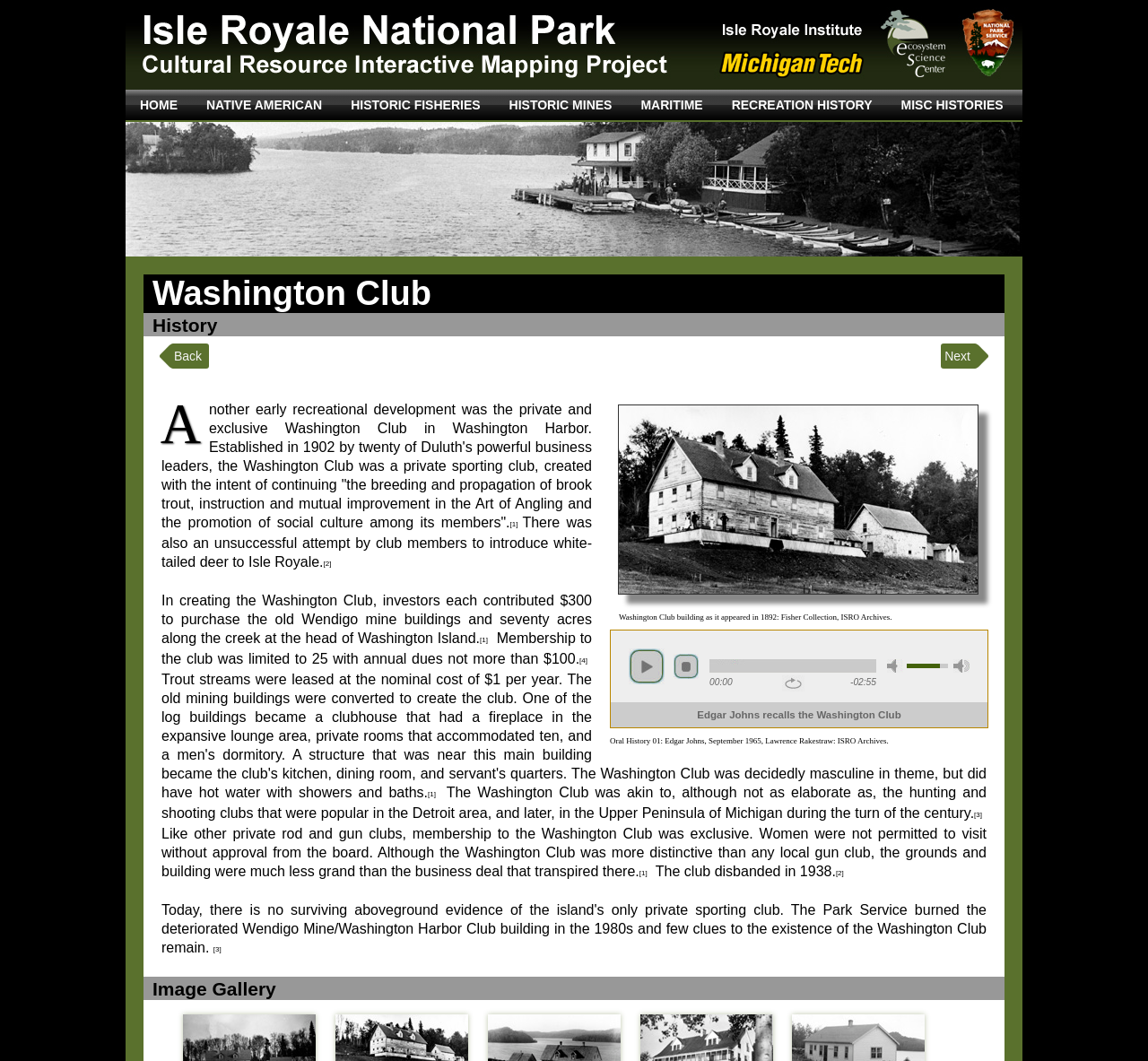Create an elaborate caption that covers all aspects of the webpage.

The webpage is about the cultural history of Isle Royale, specifically focusing on the Washington Club, a private sporting club established in 1902. At the top of the page, there is a banner with an image and a row of links to different sections, including "HOME", "NATIVE AMERICAN", "HISTORIC FISHERIES", and others.

Below the banner, there is a heading "Washington Club" followed by a subheading "History". To the right of the headings, there are navigation links "Back" and "Next". Below the headings, there is an image of the Washington Club building as it appeared in 1892, accompanied by a caption.

The main content of the page is a historical text about the Washington Club, which is divided into several paragraphs. The text describes the club's establishment, its purpose, and its exclusive membership rules. There are also references to other historical events and facts, marked with numbers in brackets.

To the right of the text, there is a media player with controls such as play, stop, mute, and max volume. The media player is accompanied by a timer and a title "Edgar Johns recalls the Washington Club". Below the media player, there is a static text "Oral History 01: Edgar Johns, September 1965, Lawrence Rakestraw: ISRO Archives."

At the bottom of the page, there is a heading "Image Gallery". The page has a total of three images, including the banner image at the top and the image of the Washington Club building. The layout of the page is organized, with clear headings and concise text, making it easy to navigate and read.